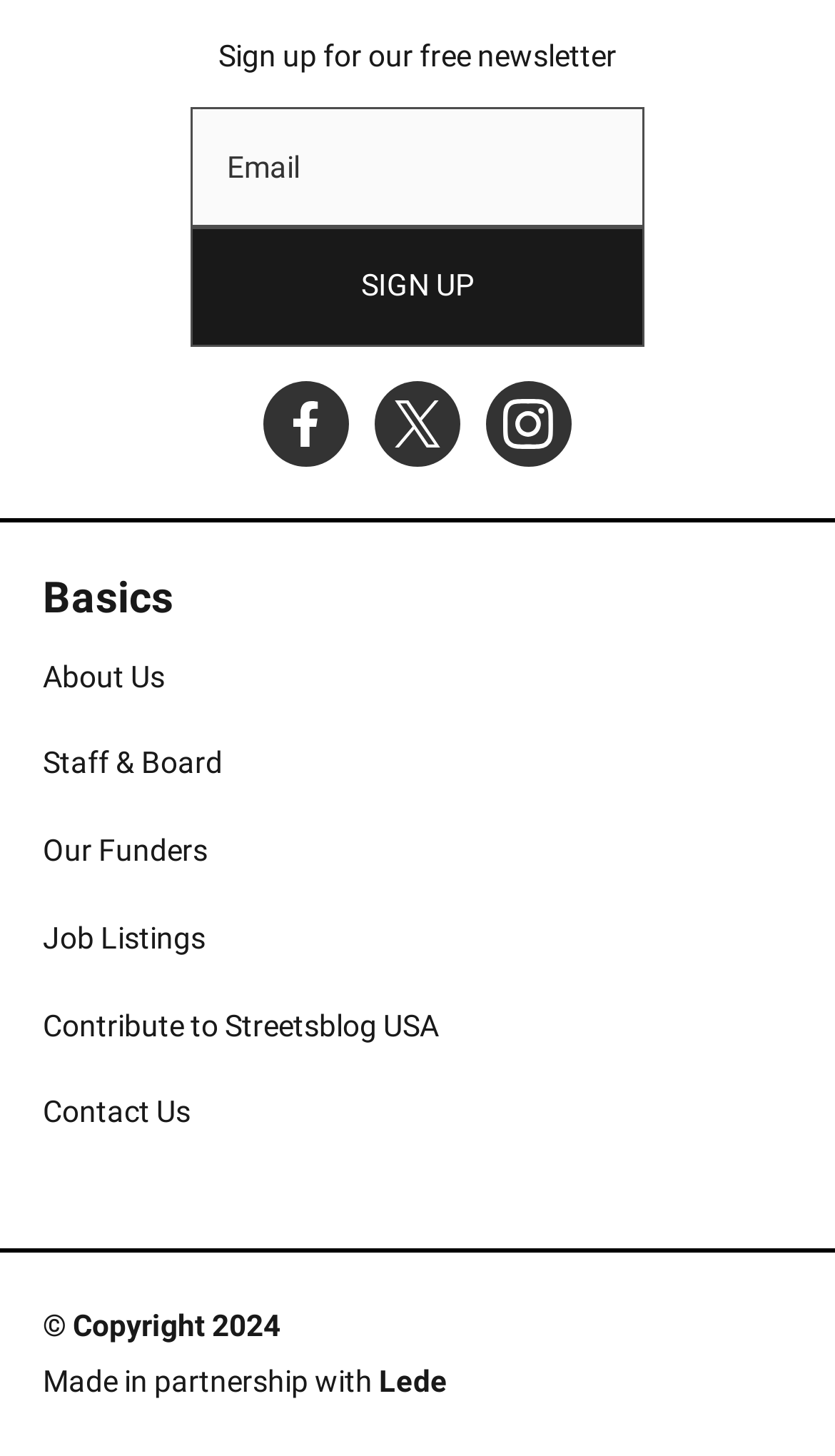What is the name of the organization?
Look at the image and answer with only one word or phrase.

Streetsblog USA